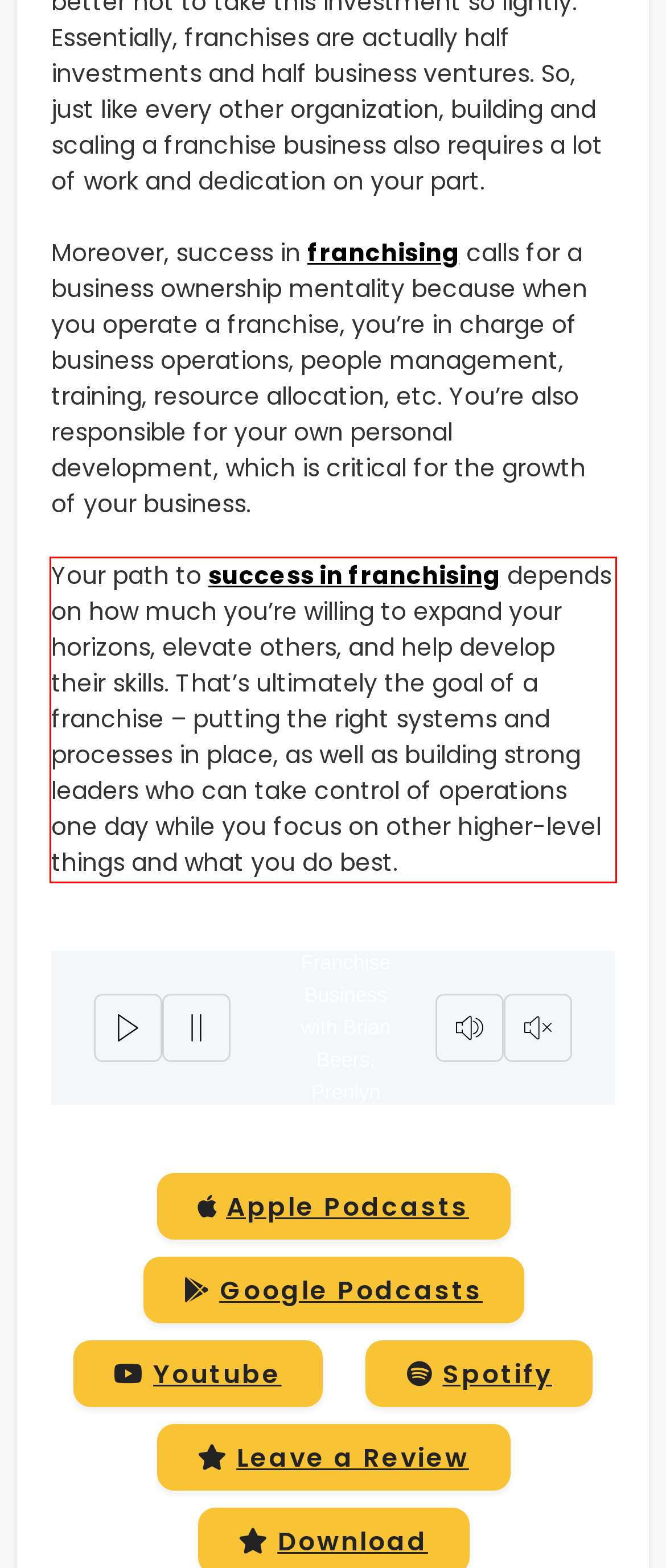You are looking at a screenshot of a webpage with a red rectangle bounding box. Use OCR to identify and extract the text content found inside this red bounding box.

Your path to success in franchising depends on how much you’re willing to expand your horizons, elevate others, and help develop their skills. That’s ultimately the goal of a franchise – putting the right systems and processes in place, as well as building strong leaders who can take control of operations one day while you focus on other higher-level things and what you do best.